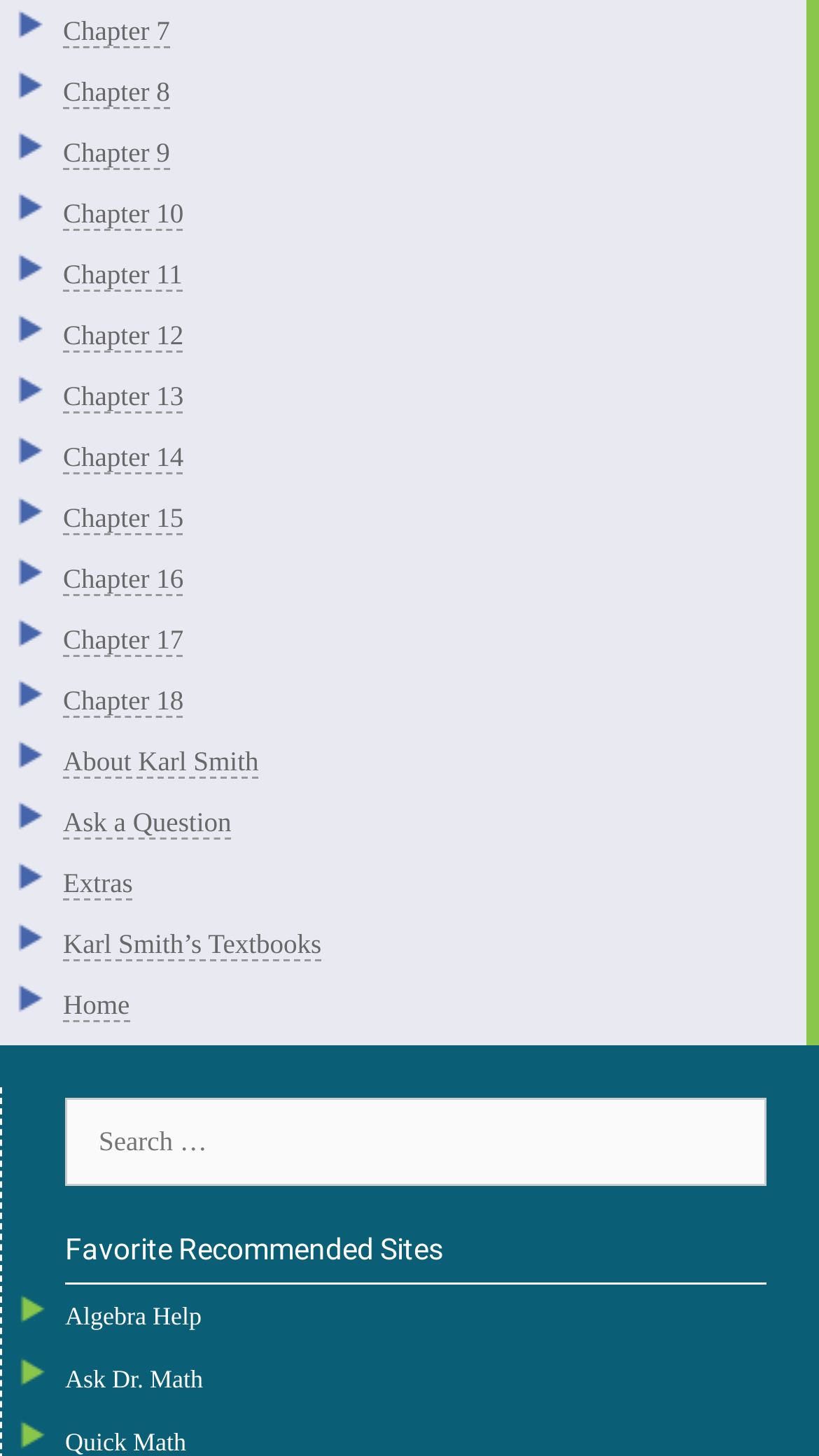Respond concisely with one word or phrase to the following query:
How many recommended sites are listed?

2